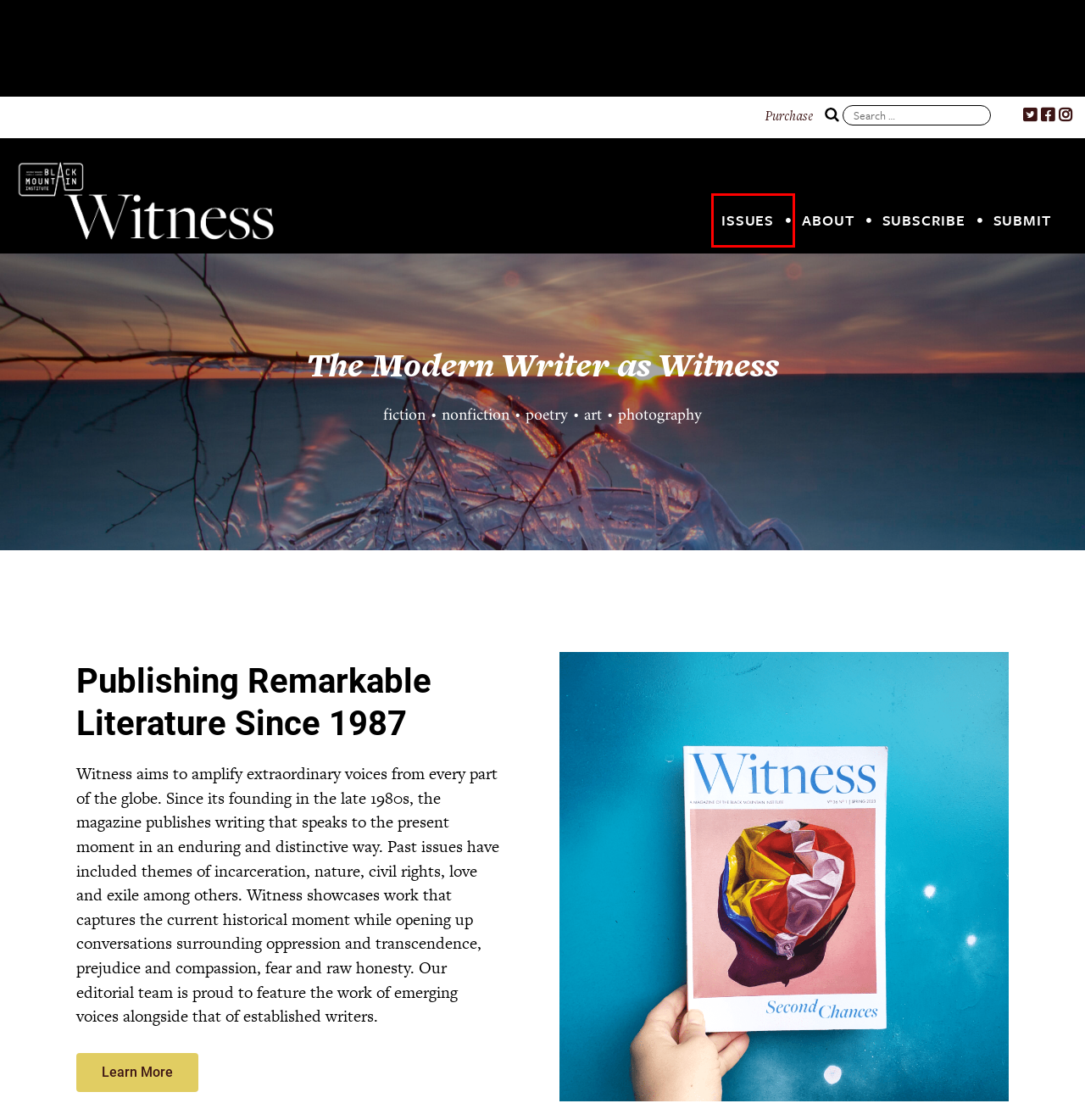Look at the screenshot of the webpage and find the element within the red bounding box. Choose the webpage description that best fits the new webpage that will appear after clicking the element. Here are the candidates:
A. Order/Subscribe - Witness Magazine
B. Issues - Witness Magazine
C. Vol. XXXIII No. 2 q+1 (Summer 2020) - Witness Magazine
D. About - Witness Magazine
E. Vol. XXXIV No. 1 - Spring 2021 - Witness Magazine
F. PHOTOGRAPHY - Witness Magazine
G. Submit Your Work - Witness Magazine
H. Contact - Witness Magazine

B